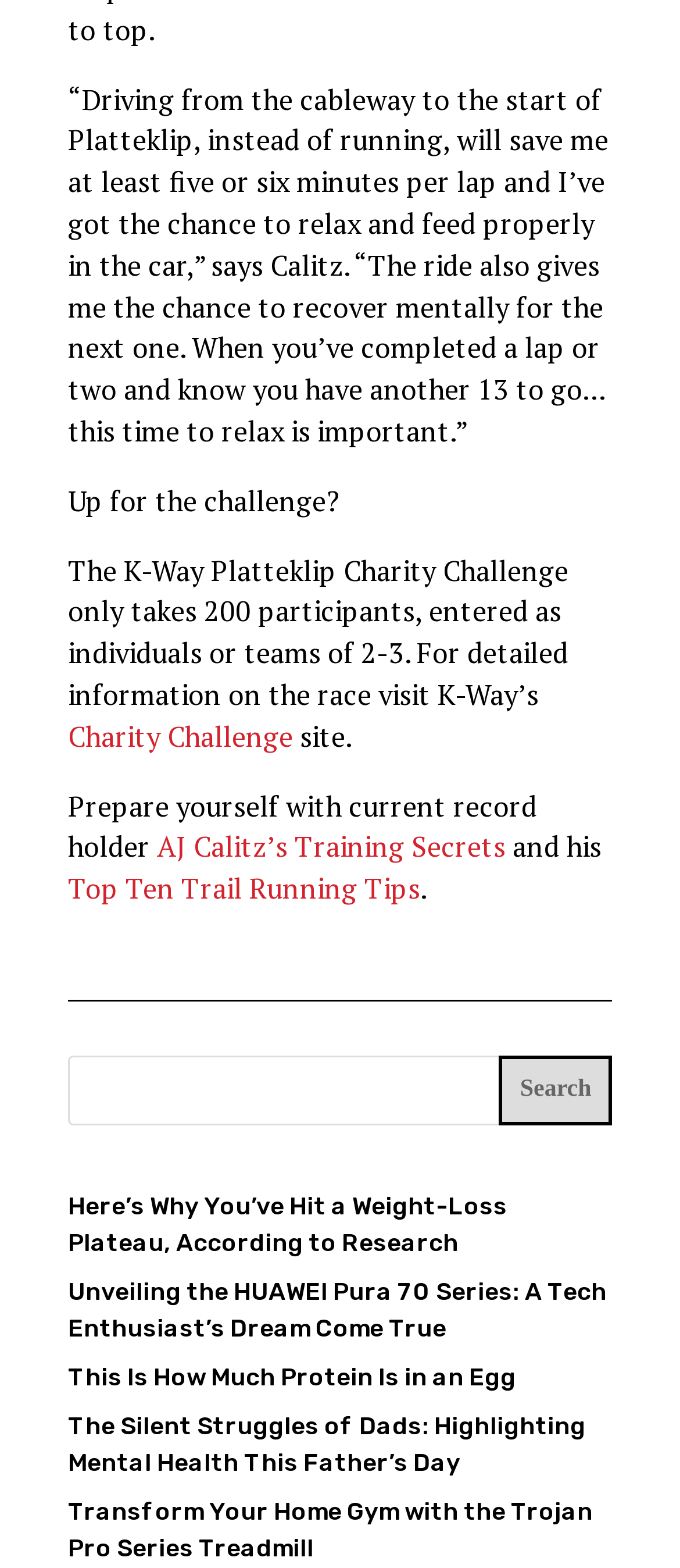Please find the bounding box coordinates of the element that must be clicked to perform the given instruction: "Explore the HUAWEI Pura 70 Series". The coordinates should be four float numbers from 0 to 1, i.e., [left, top, right, bottom].

[0.1, 0.814, 0.892, 0.857]